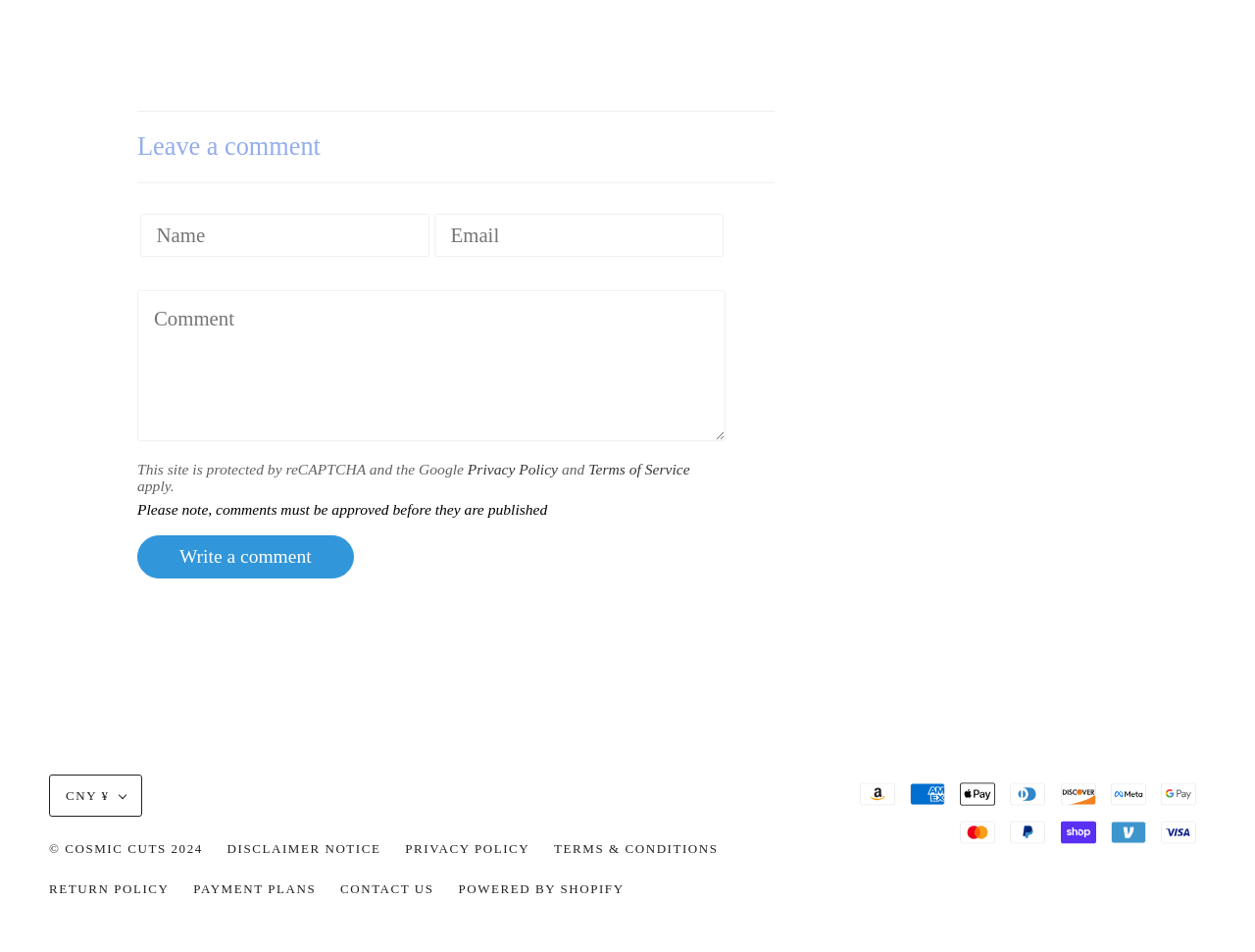What is the copyright year of the webpage?
Based on the image content, provide your answer in one word or a short phrase.

2024